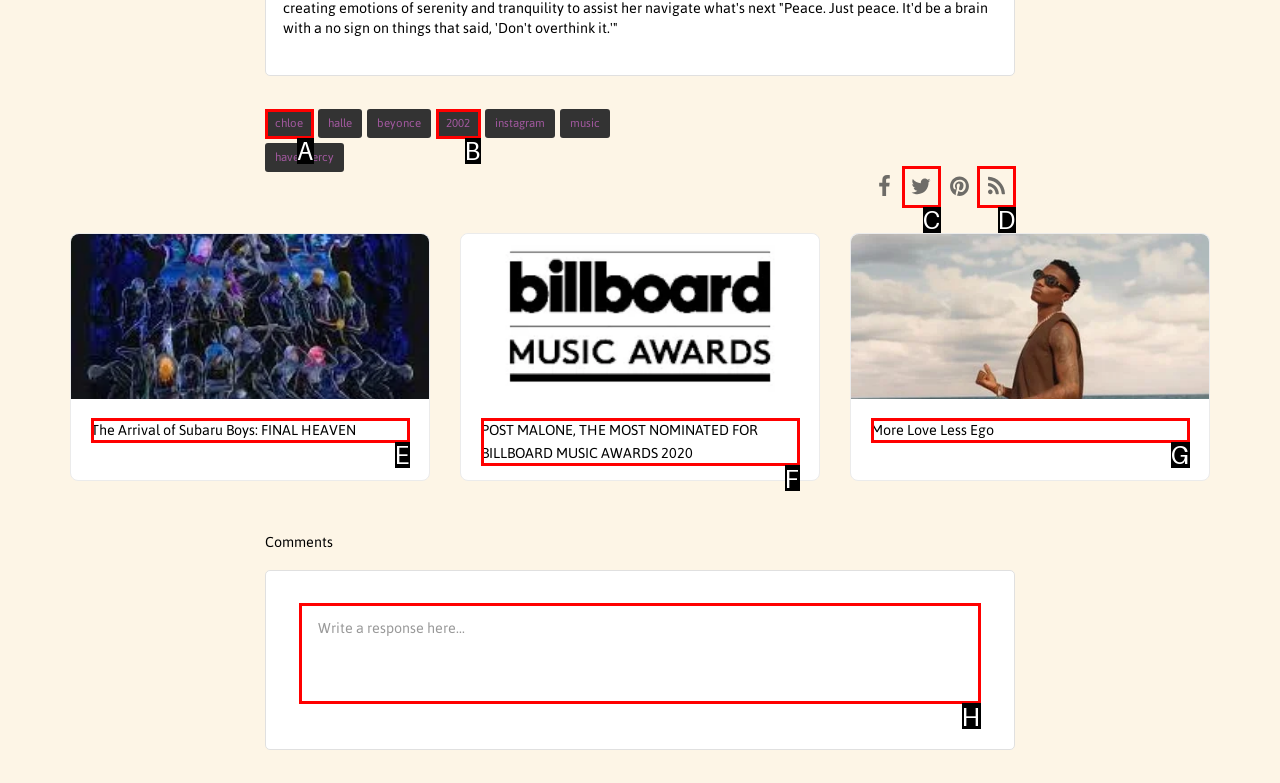Please identify the correct UI element to click for the task: Write a response in the text box Respond with the letter of the appropriate option.

H